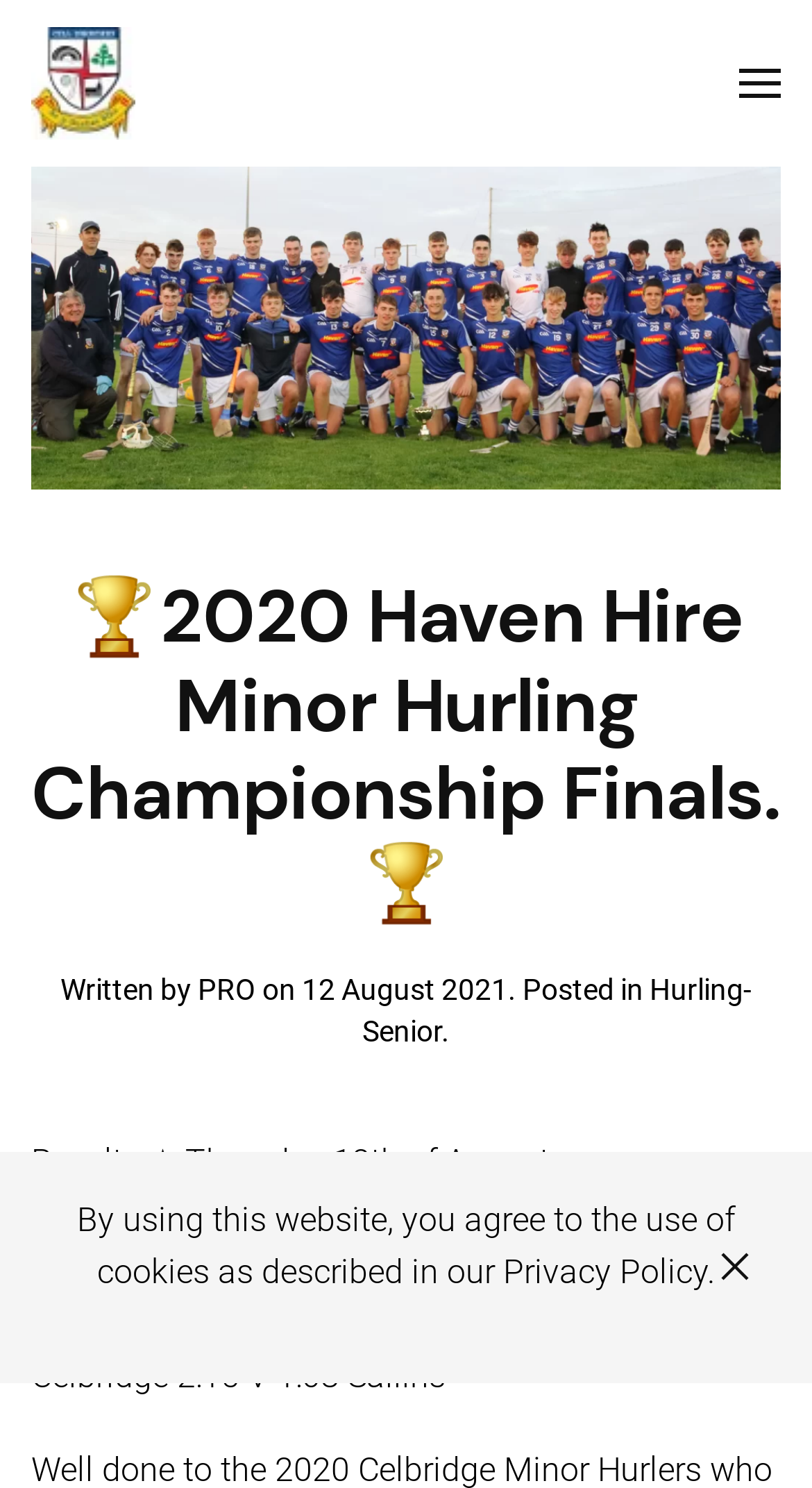Please determine and provide the text content of the webpage's heading.

🏆2020 Haven Hire Minor Hurling Championship Finals.🏆